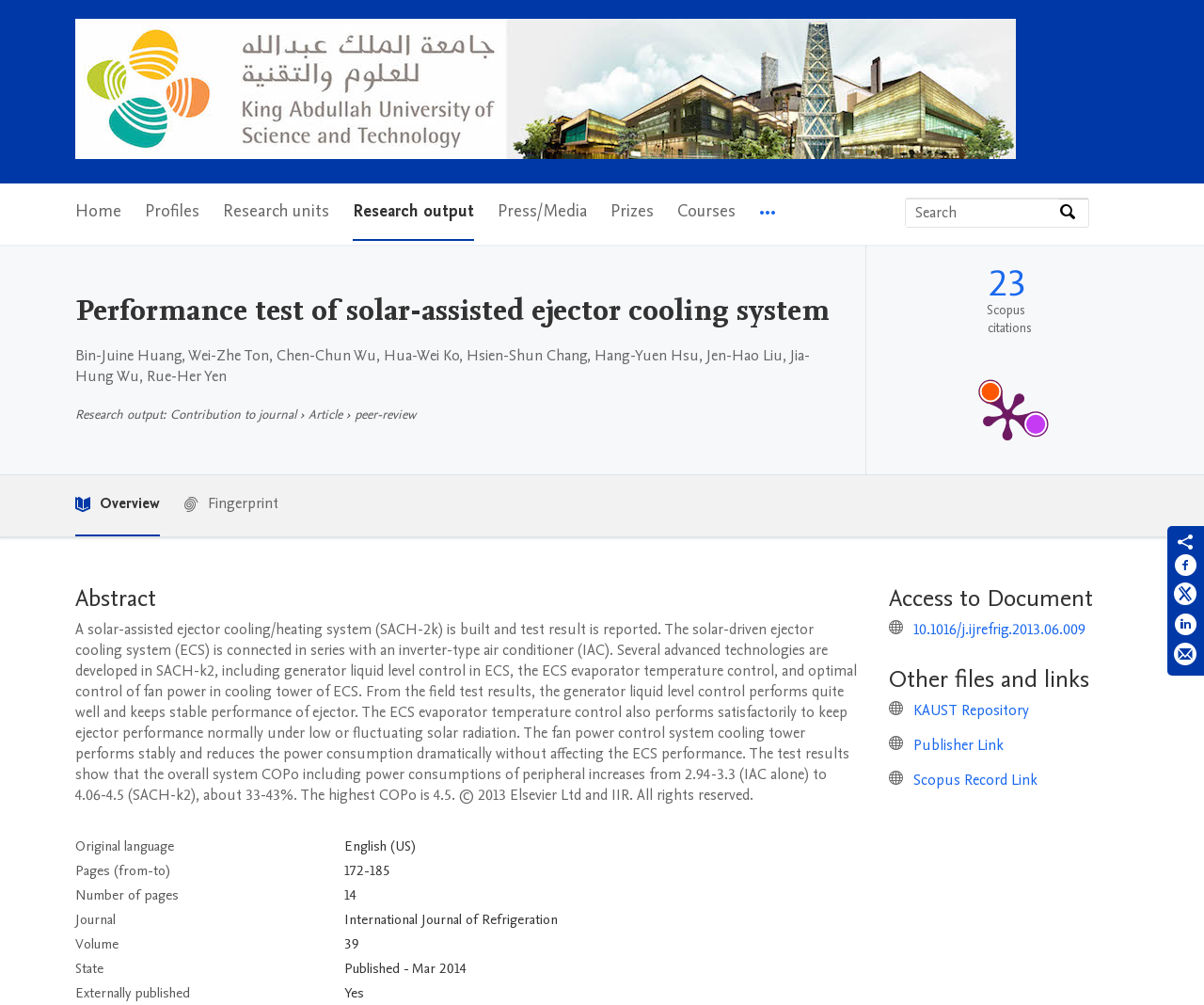What is the highest COPo mentioned in the abstract?
Examine the image and give a concise answer in one word or a short phrase.

4.5